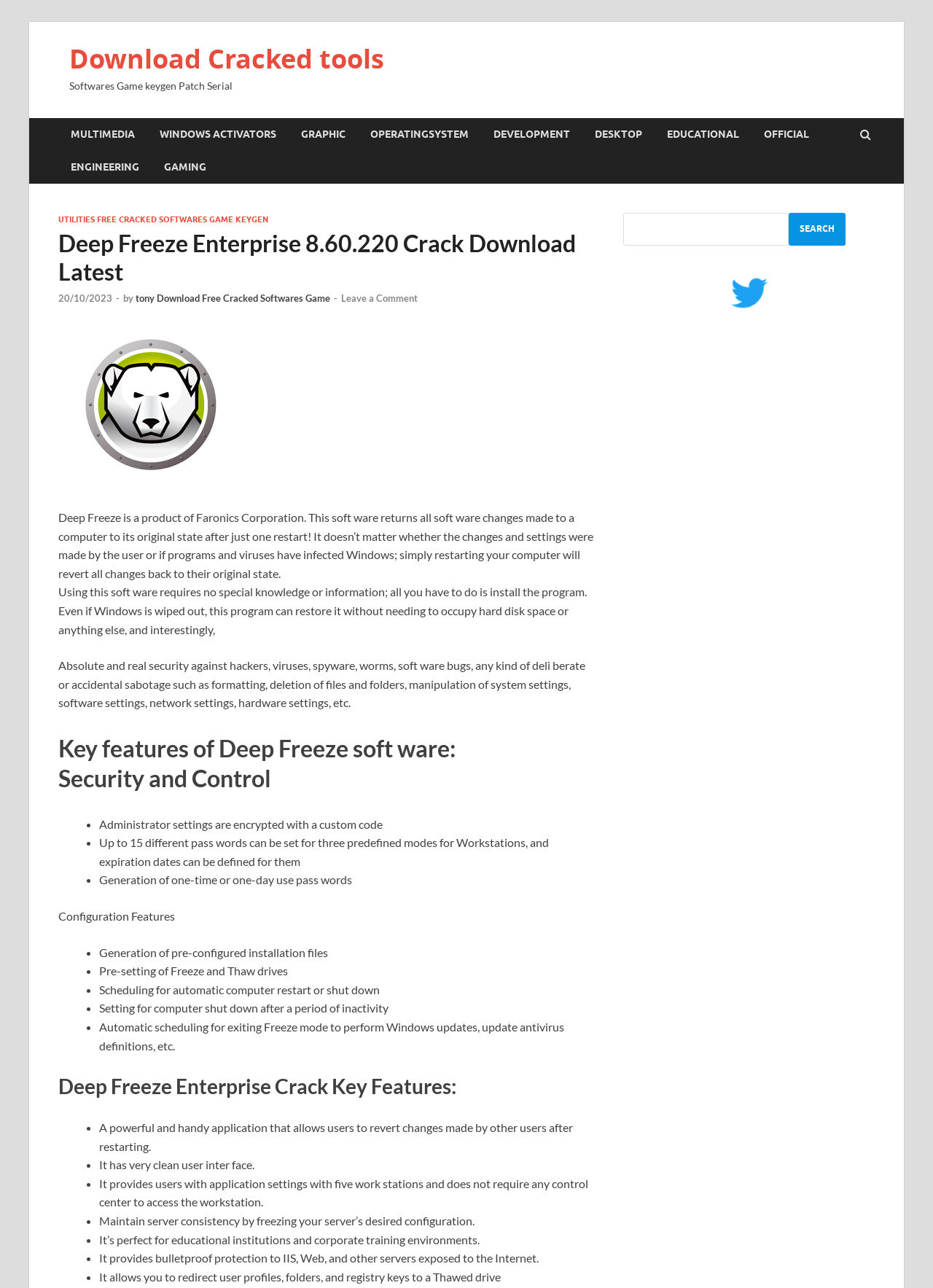What is the function of the 'Search' button?
From the screenshot, supply a one-word or short-phrase answer.

To search